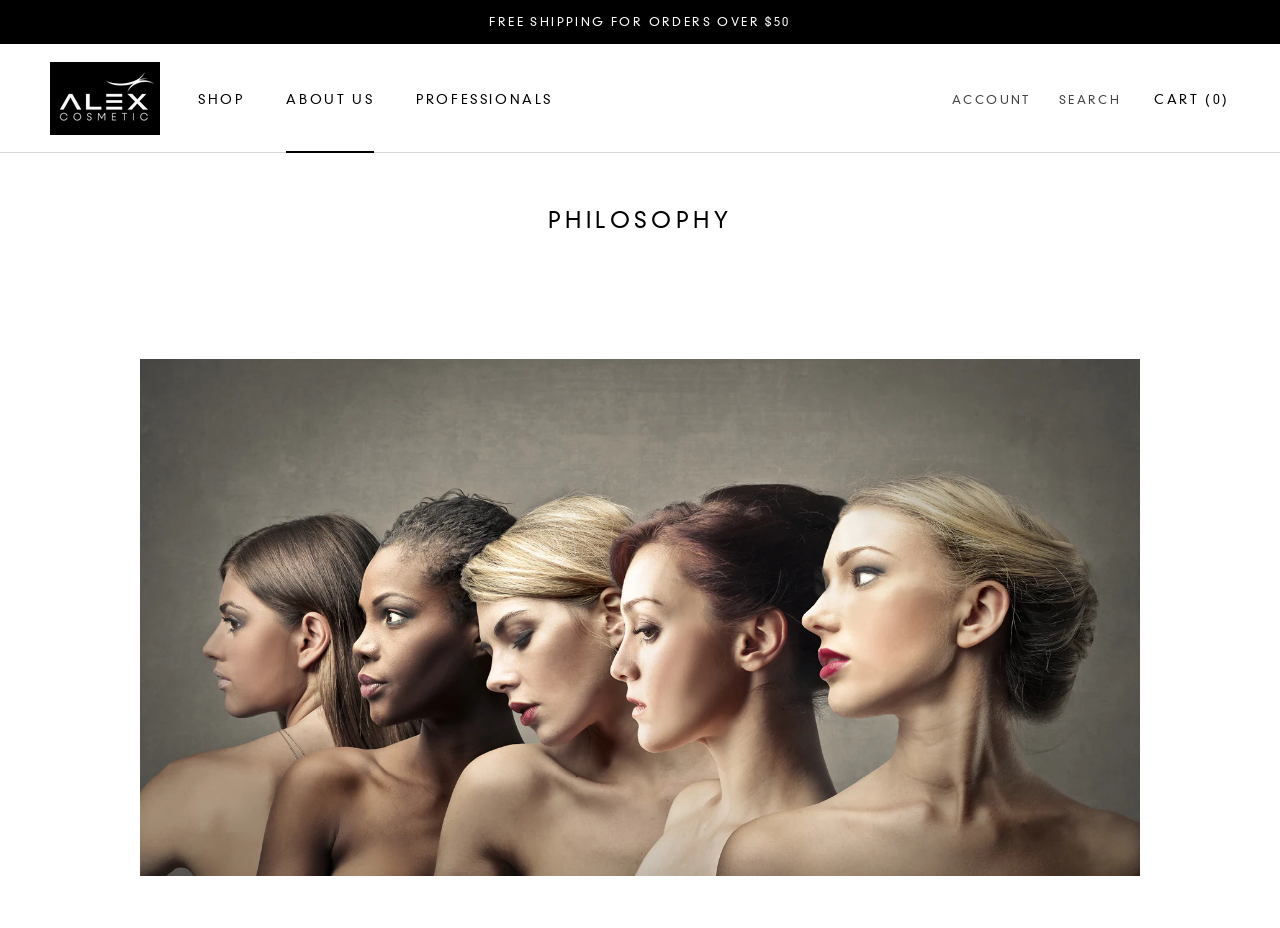Answer the following query with a single word or phrase:
How many search options are there?

1